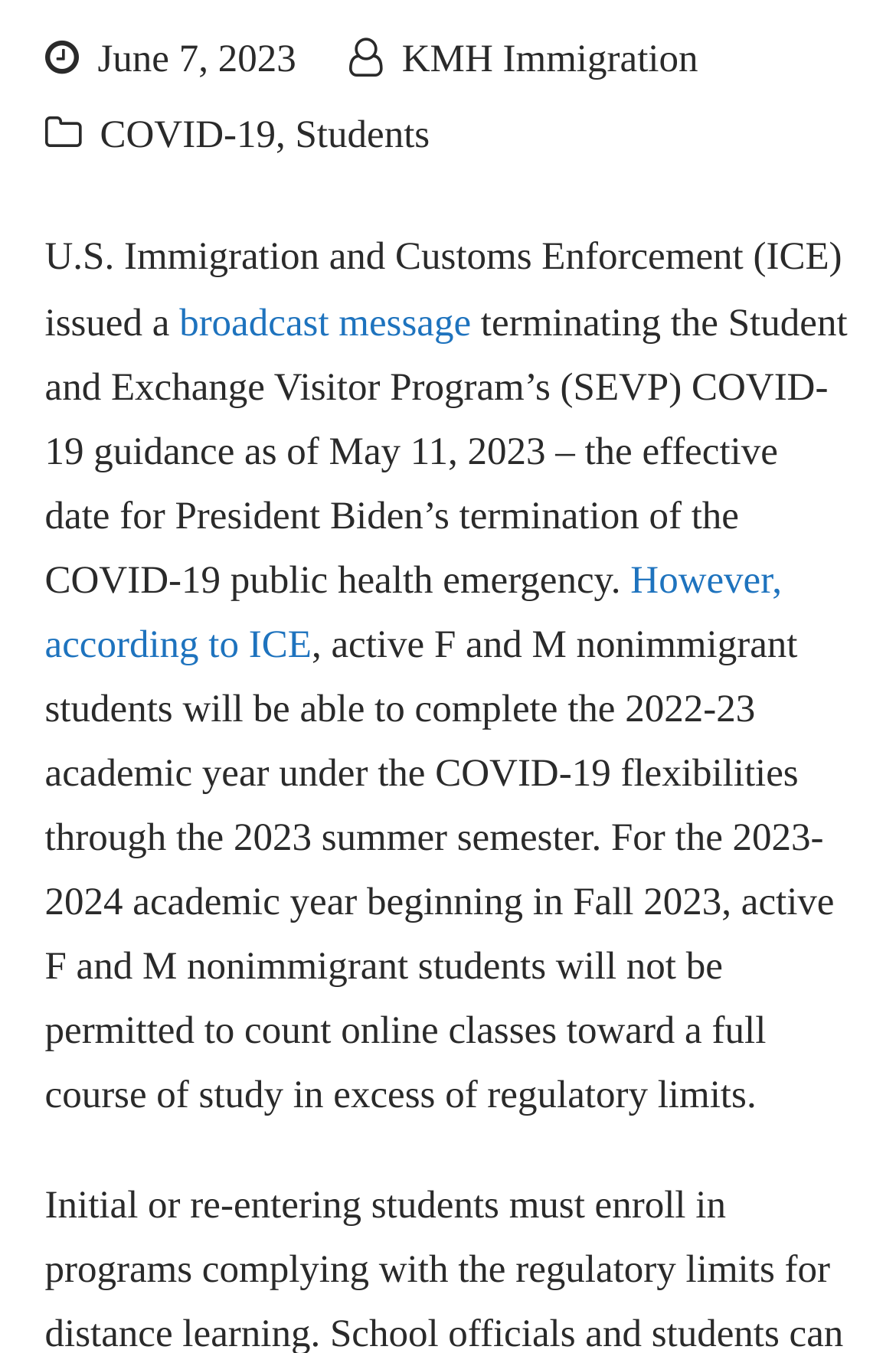Identify and provide the bounding box coordinates of the UI element described: "parent_node: Hot Tub name="am_hot_tub" value="1"". The coordinates should be formatted as [left, top, right, bottom], with each number being a float between 0 and 1.

None